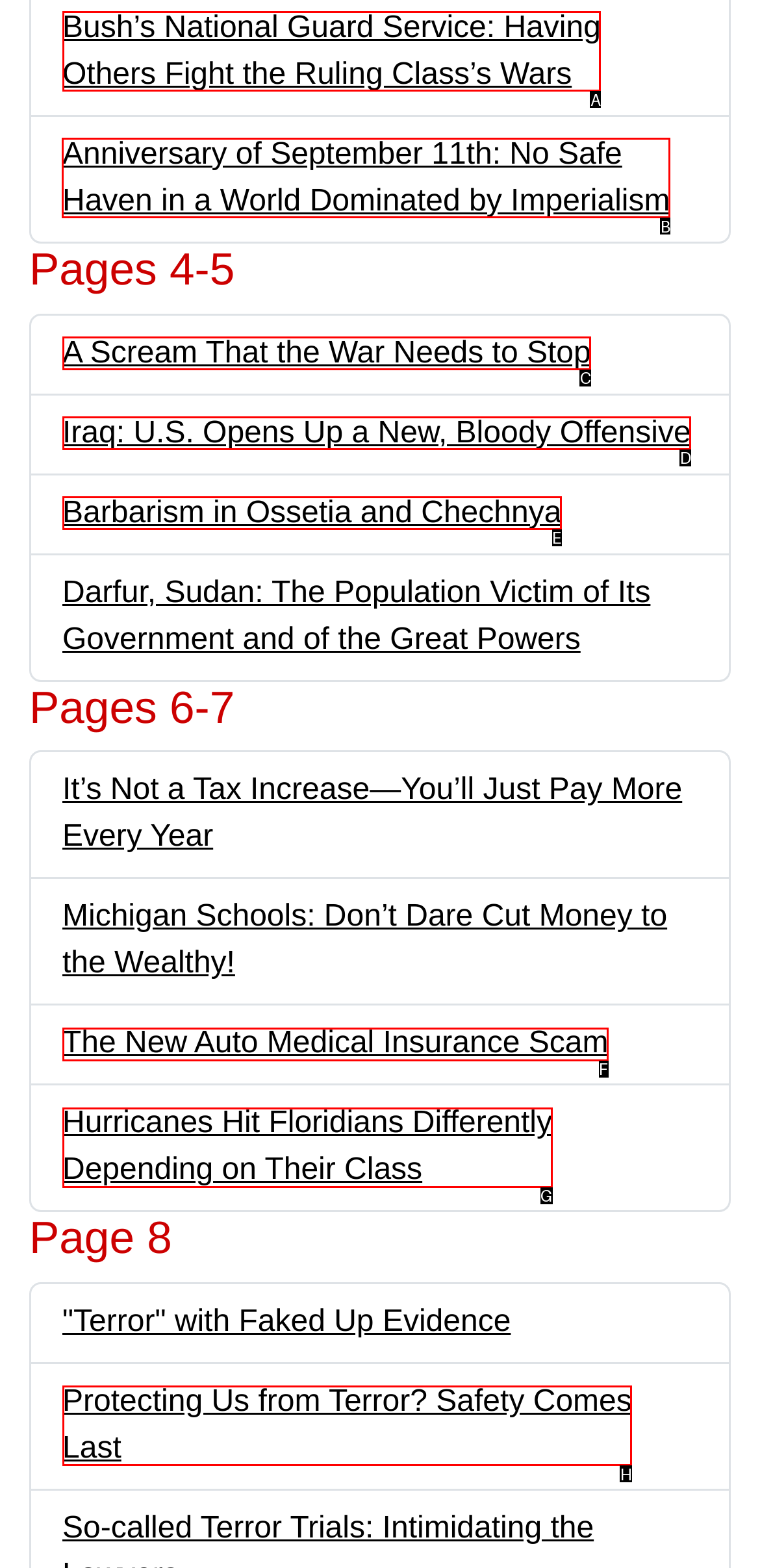Determine which UI element I need to click to achieve the following task: View article on Anniversary of September 11th Provide your answer as the letter of the selected option.

B